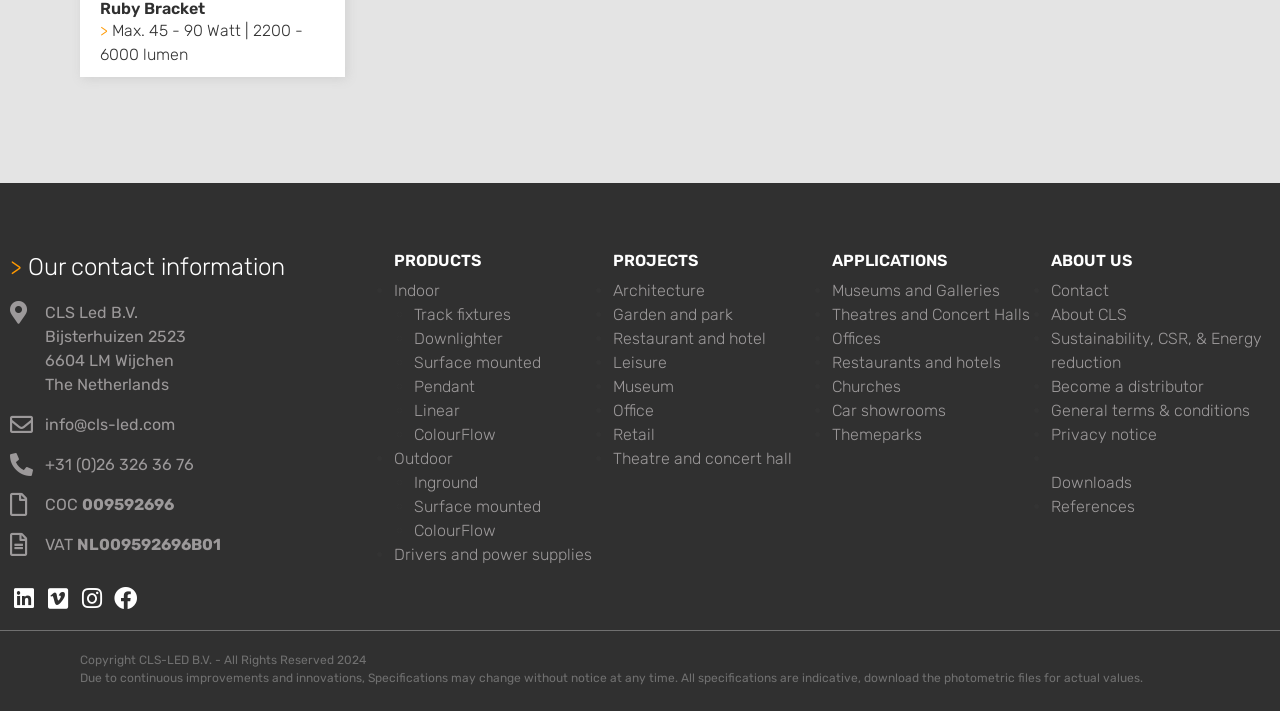Find the bounding box coordinates of the clickable area that will achieve the following instruction: "Sign up for updates".

None